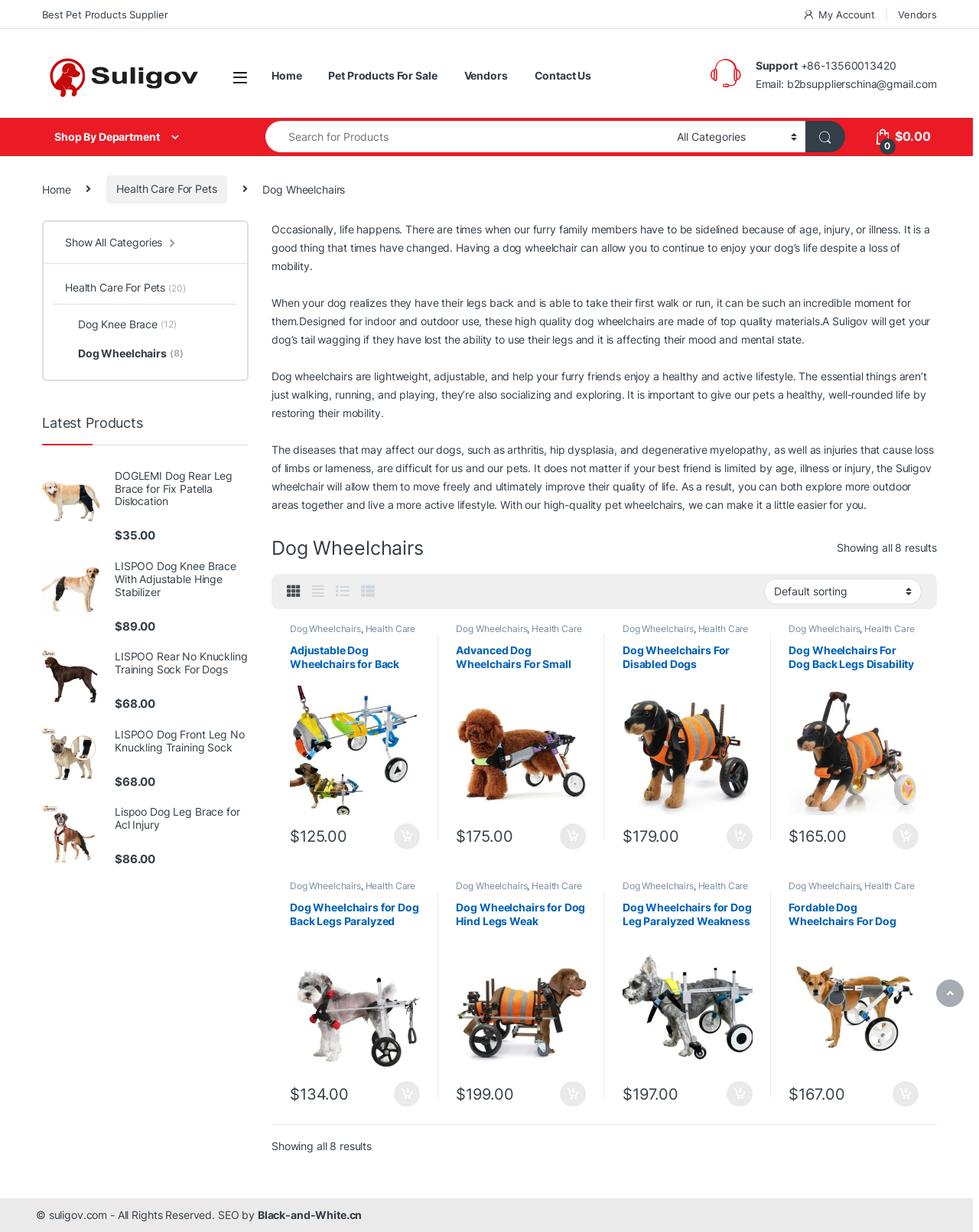Please give a one-word or short phrase response to the following question: 
How many search results are shown on this webpage?

8